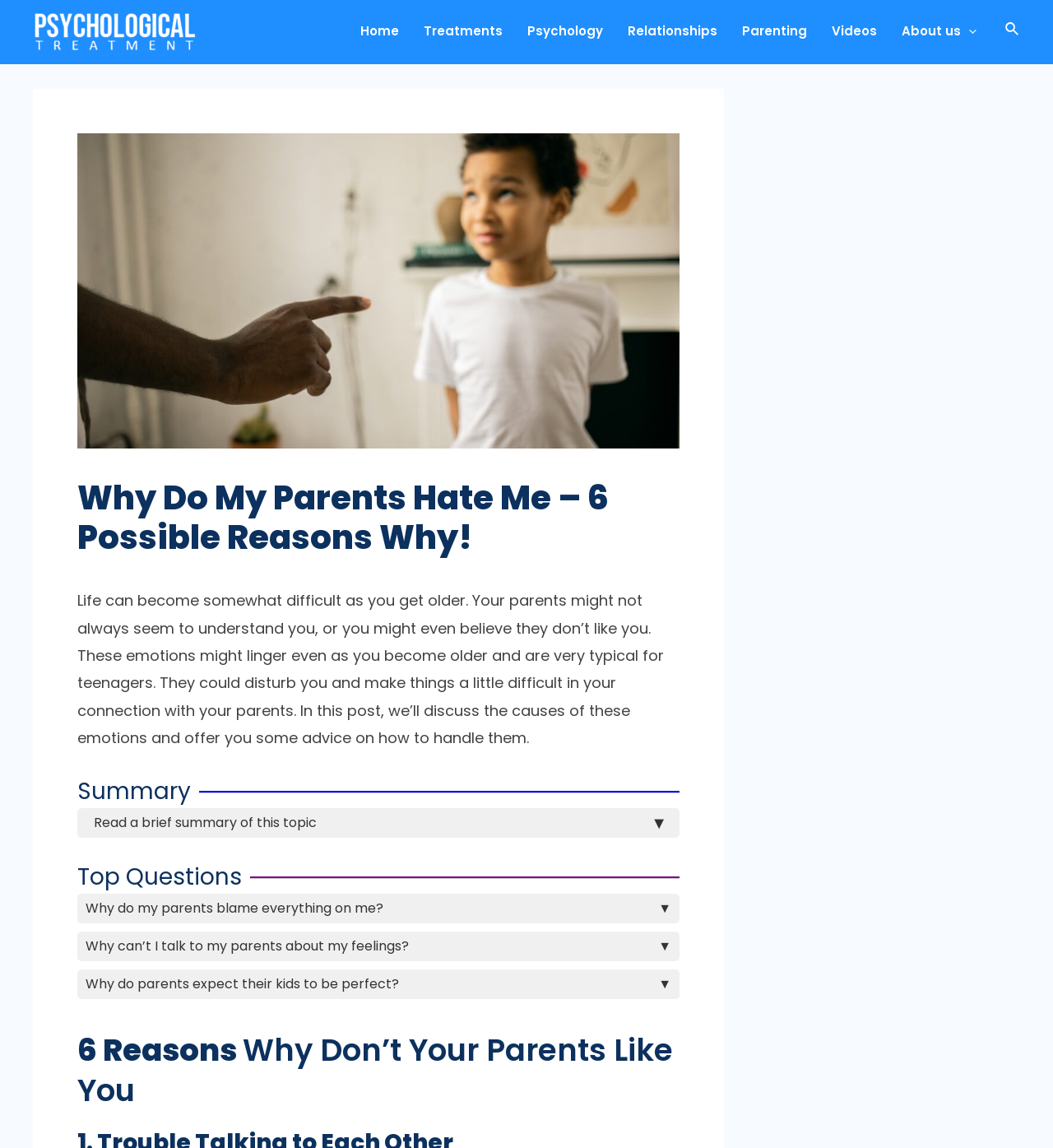Provide an in-depth description of the elements and layout of the webpage.

This webpage appears to be an article discussing the reasons why teenagers may feel like their parents don't like them. The title of the article, "Why Do My Parents Hate Me - 6 Possible Reasons Why!", is prominently displayed at the top of the page, accompanied by an image.

Below the title, there is a brief introduction to the topic, which explains that as people get older, they may feel like their parents don't understand them or even dislike them. This section is followed by a summary section, which is marked by a horizontal separator line.

The main content of the article is divided into sections, each with a heading. The first section is titled "Top Questions" and features three buttons with questions related to the topic, such as "Why do my parents blame everything on me?" and "Why can't I talk to my parents about my feelings?" Each button has a dropdown arrow, indicating that there is more content to be revealed.

The next section is titled "6 Reasons Why Don't Your Parents Like You" and appears to be the main body of the article. The content of this section is not immediately visible, but it likely provides an in-depth discussion of the reasons why teenagers may feel like their parents don't like them.

At the top of the page, there is a navigation menu with links to other sections of the website, including "Home", "Treatments", "Psychology", "Relationships", "Parenting", "Videos", and "About us". There is also a search icon link in the top-right corner of the page, accompanied by a small image.

Overall, the webpage appears to be a well-structured and informative article that provides guidance and advice to teenagers who are struggling with their relationships with their parents.